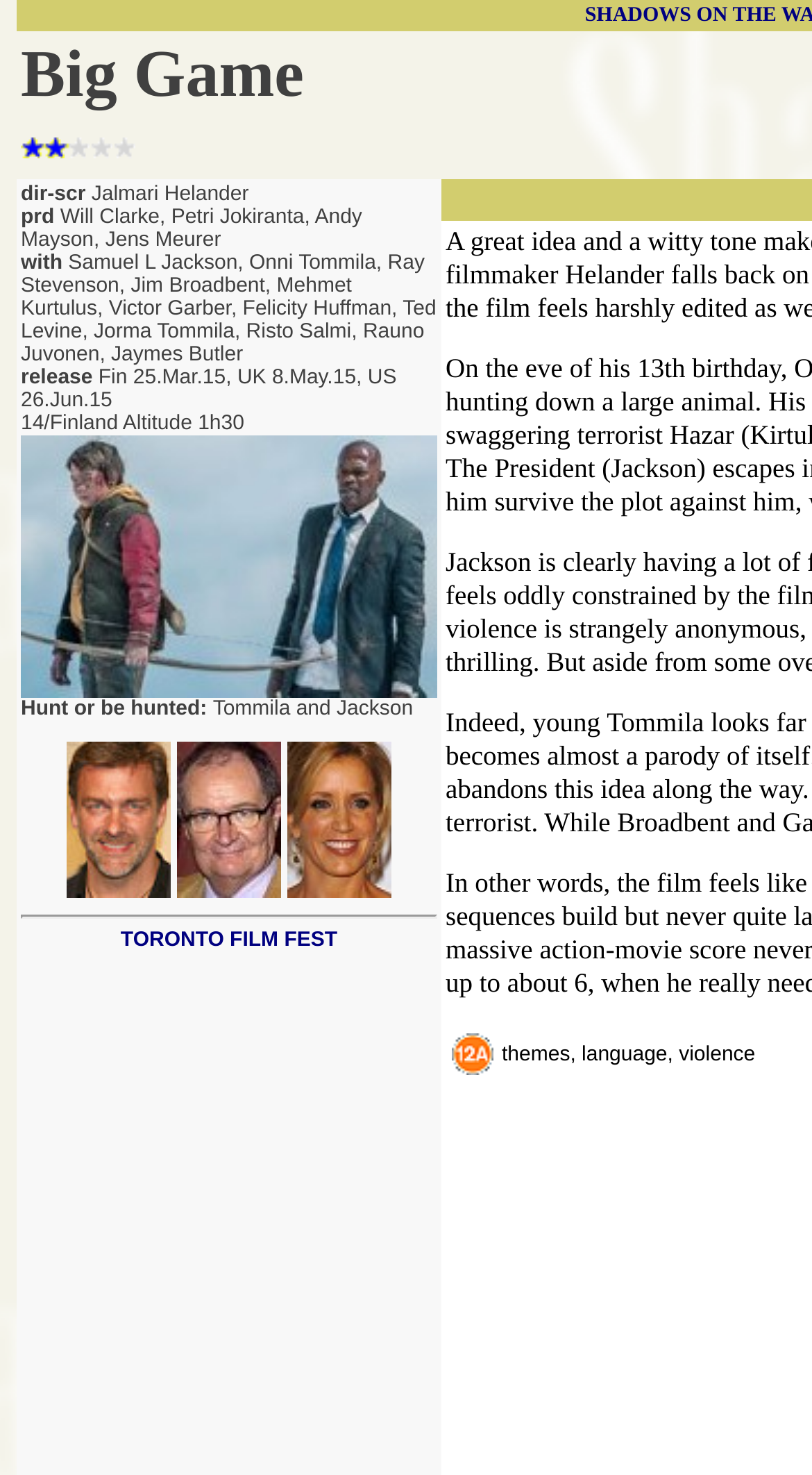Create an in-depth description of the webpage, covering main sections.

The webpage is a film review page for "Shadows on the Wall" and "Big Game". At the top, there is a rating of "2/5" displayed as an image, accompanied by the text "release" and the release dates for Finland, the UK, and the US. Below this, there is a brief summary of the film, "Hunt or be hunted:", followed by the names of the main actors, "Tommila and Jackson".

To the right of the summary, there is a large image of the film's poster, "Big Game". Below the poster, there are three smaller images of the actors, "stevenson", "broadbent", and "huffman", arranged horizontally.

Further down the page, there is a horizontal separator line, followed by a link to the "TORONTO FILM FEST" and a certification label "cert 12" with an accompanying image. The certification label is located at the bottom right of the page.

Overall, the webpage is focused on providing a brief overview of the film, including its rating, release dates, and main cast, along with some visual elements such as images of the poster and actors.